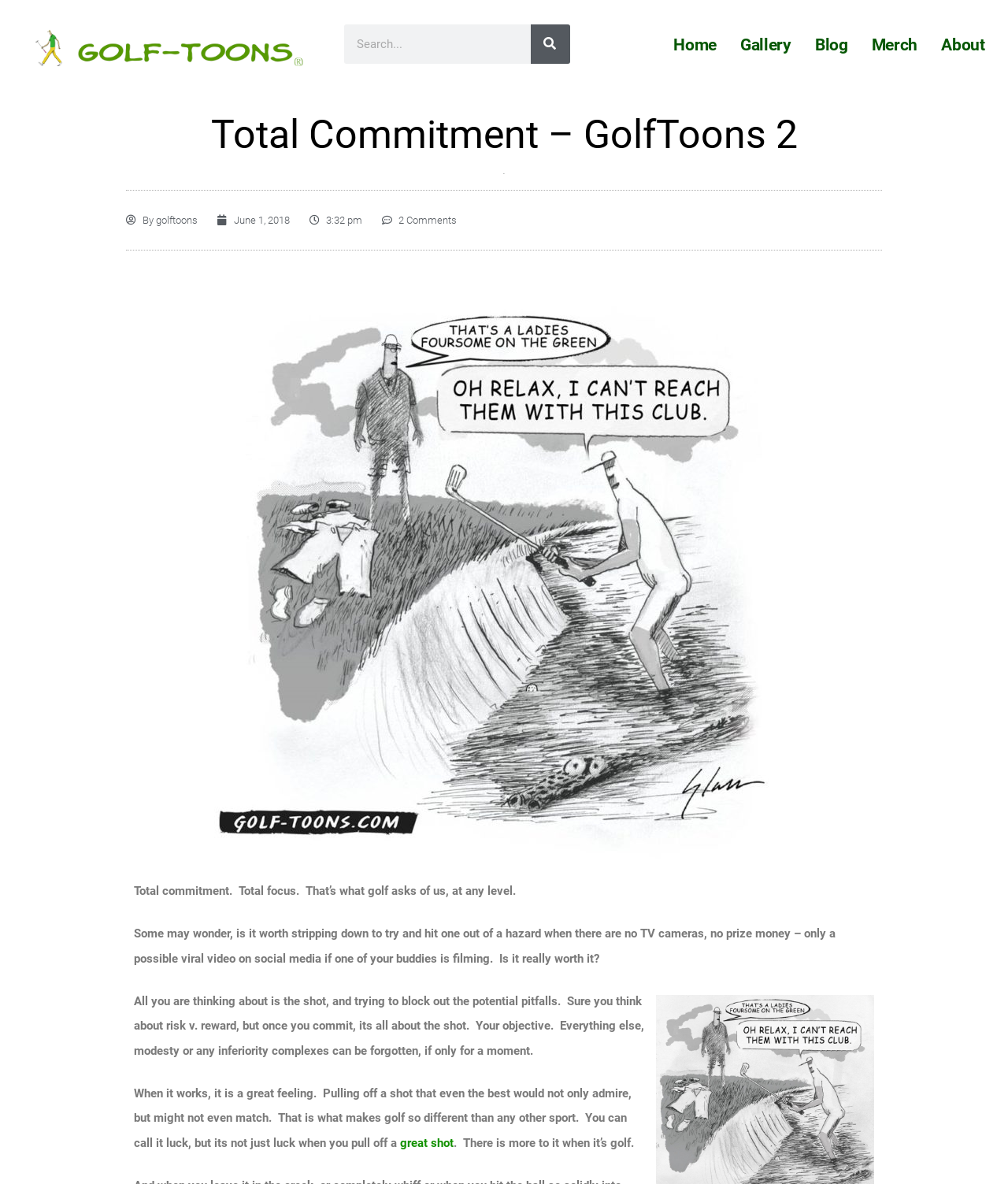Extract the bounding box coordinates for the UI element described as: "By golftoons".

[0.125, 0.171, 0.196, 0.201]